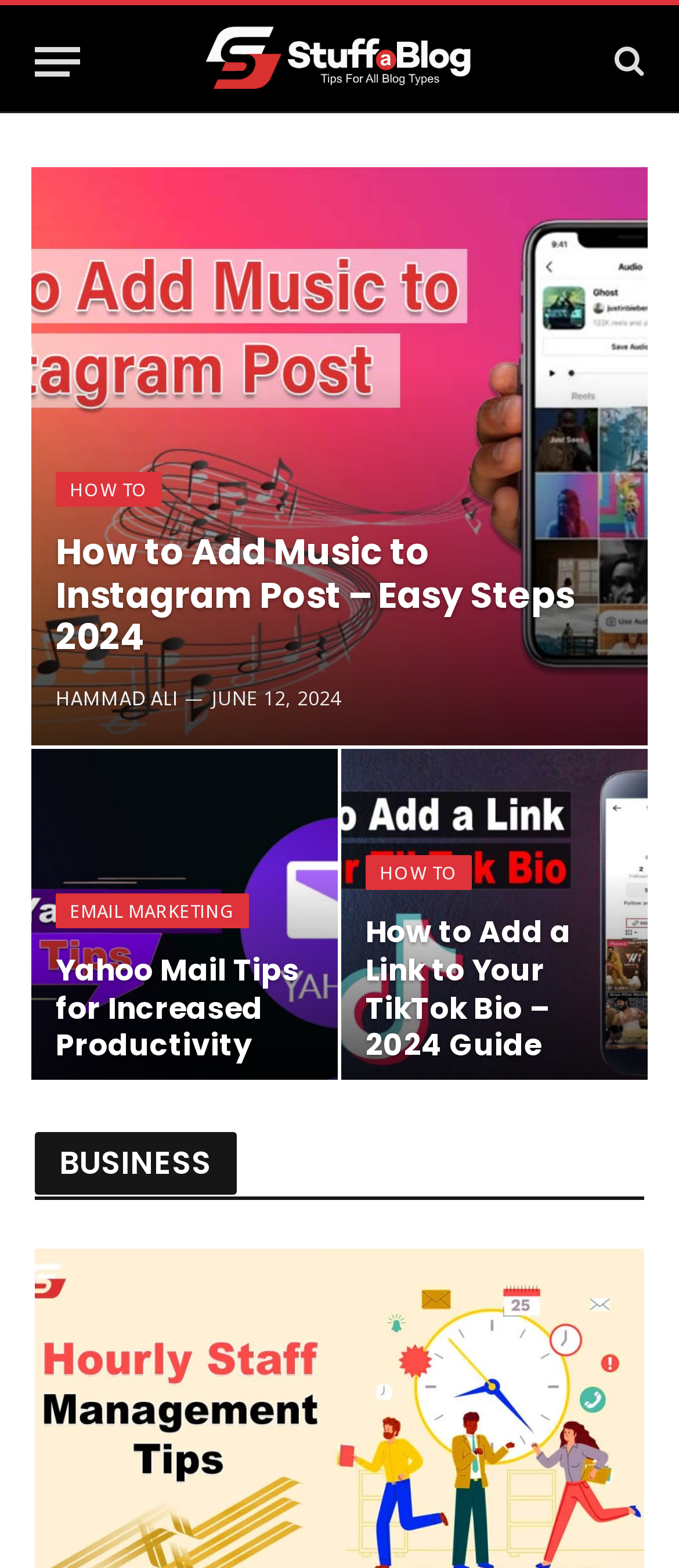Show the bounding box coordinates of the region that should be clicked to follow the instruction: "Click the menu button."

[0.051, 0.014, 0.118, 0.064]